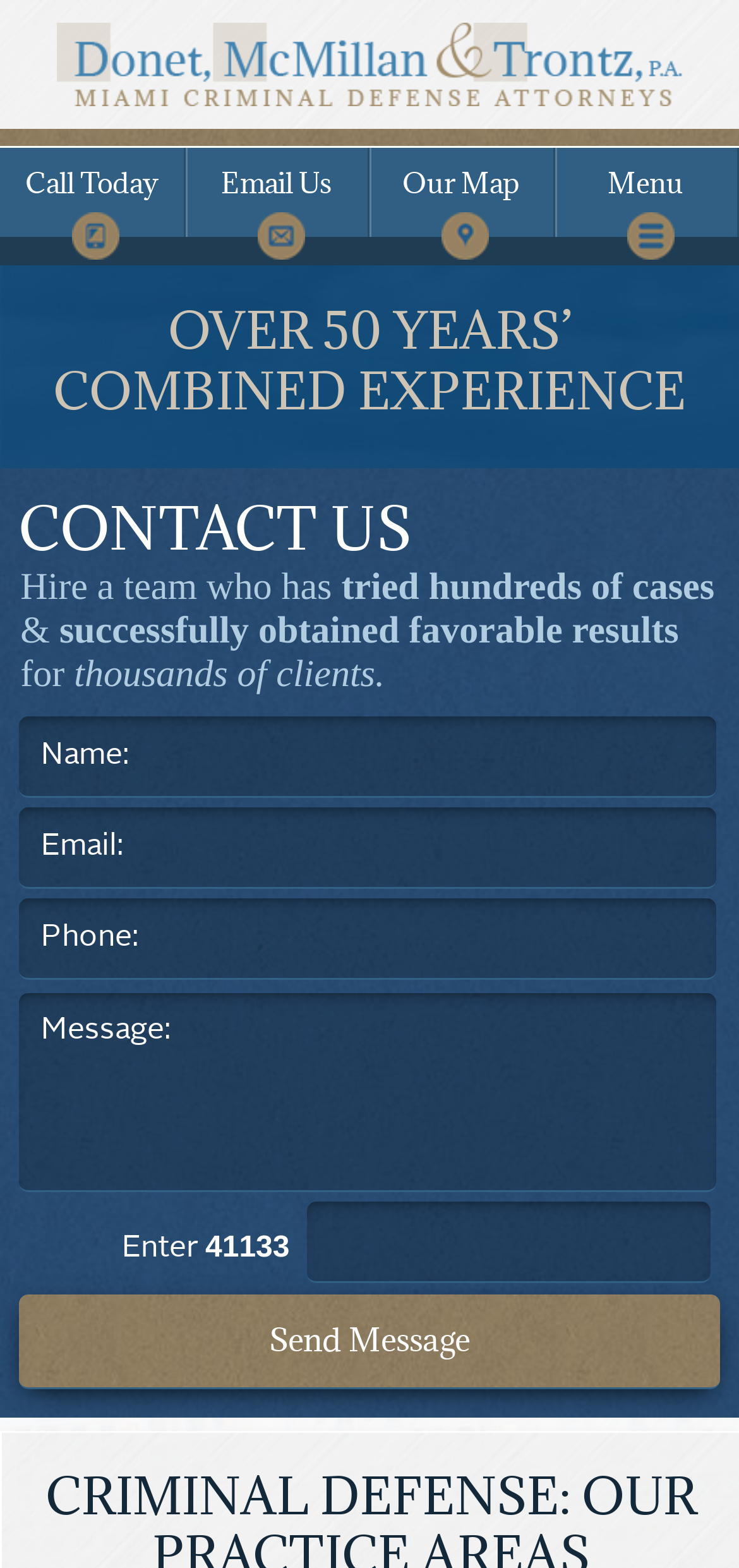Identify the bounding box coordinates of the section that should be clicked to achieve the task described: "Click on Hunting".

None